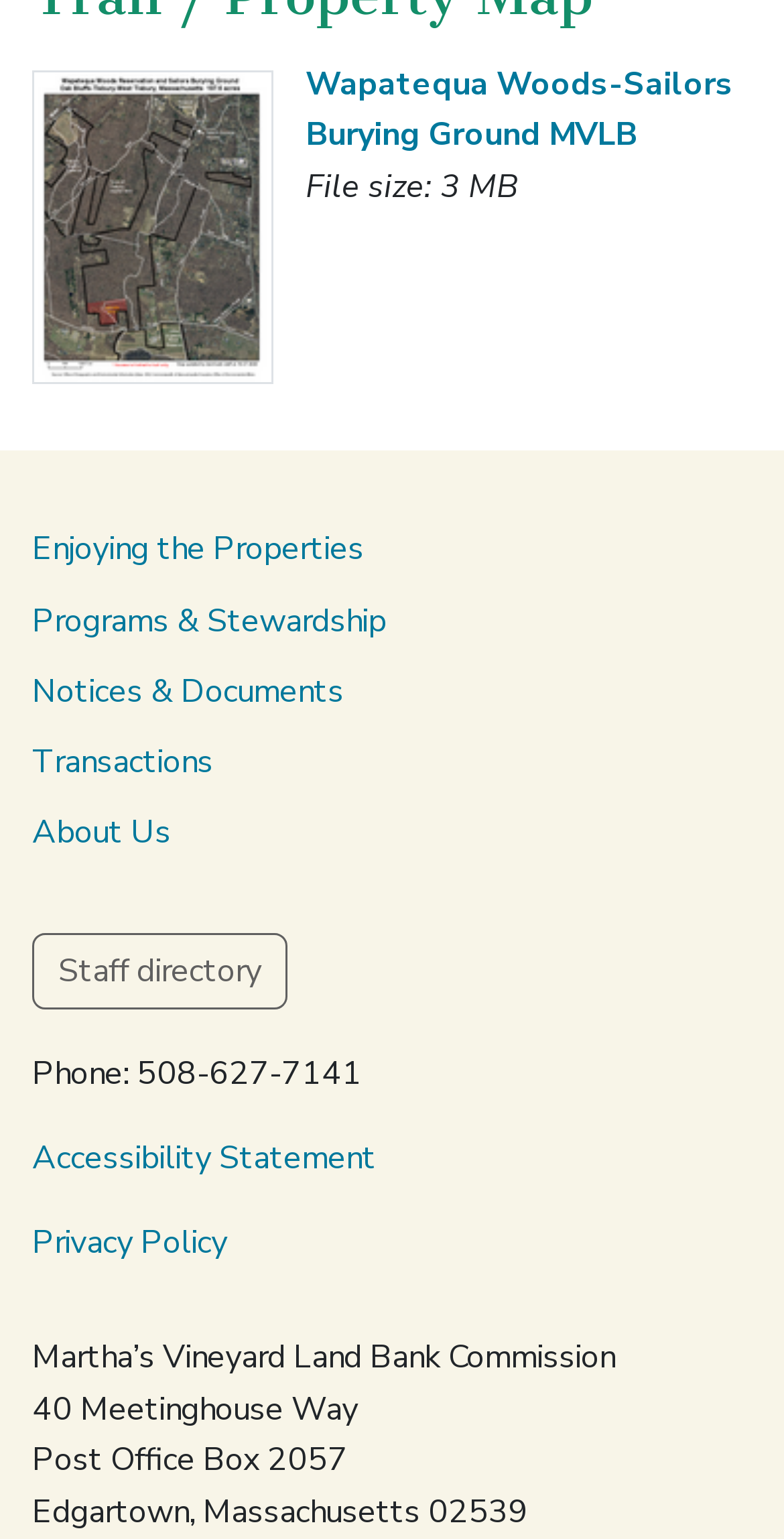Find the bounding box of the UI element described as: "Wapatequa Woods-Sailors Burying Ground MVLB". The bounding box coordinates should be given as four float values between 0 and 1, i.e., [left, top, right, bottom].

[0.39, 0.04, 0.936, 0.103]